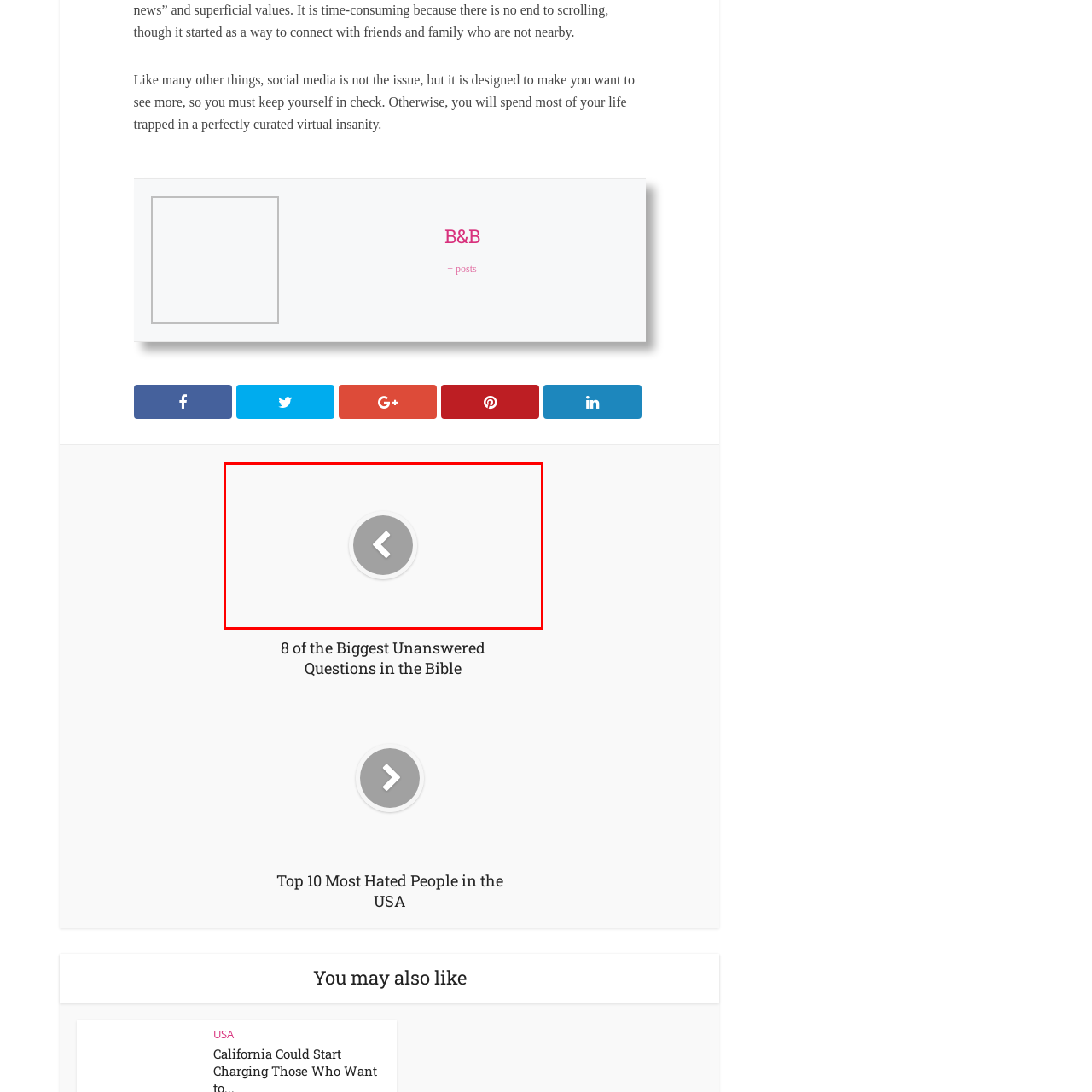Offer a comprehensive narrative for the image inside the red bounding box.

The image features a circular navigation button, typically used in graphical user interfaces, displaying a leftward arrow within a gray circle. This button is likely intended for users to navigate back to a previous page or section, facilitating an intuitive user experience. Its minimalist design and prominent placement suggest it plays a crucial role in enhancing ease of navigation throughout the associated content.